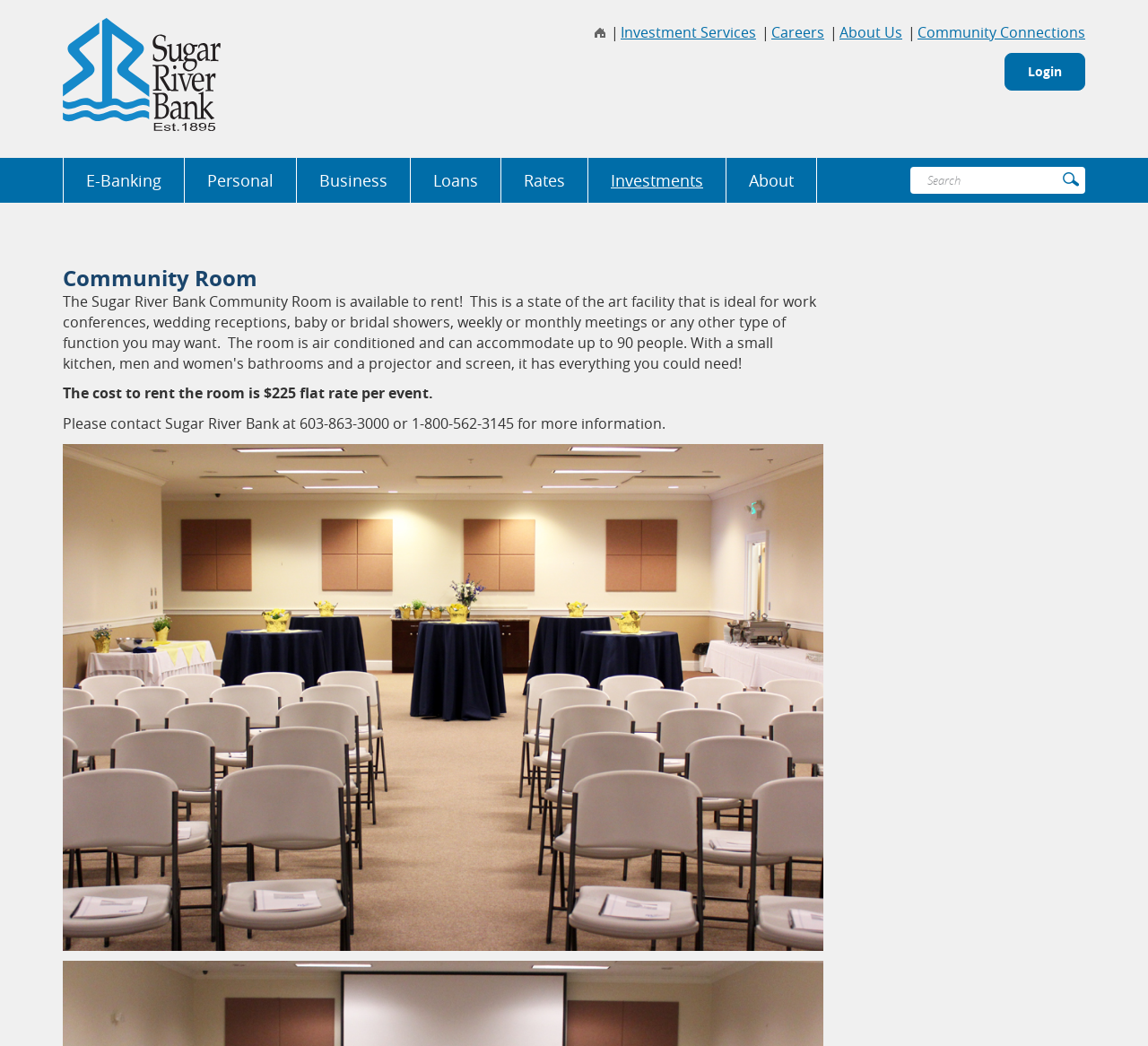Locate the bounding box coordinates of the area that needs to be clicked to fulfill the following instruction: "Search for something". The coordinates should be in the format of four float numbers between 0 and 1, namely [left, top, right, bottom].

[0.798, 0.16, 0.923, 0.185]